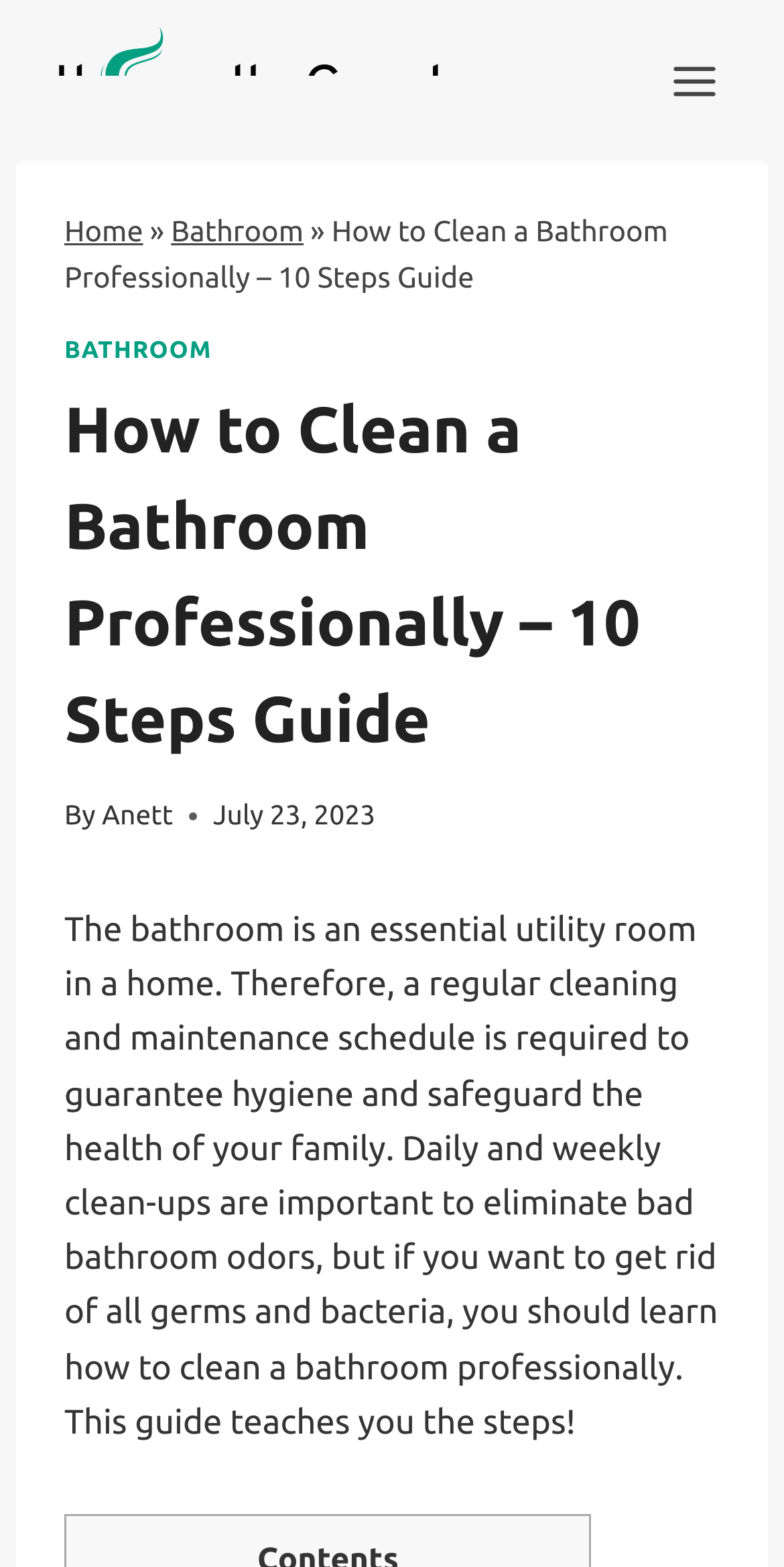From the details in the image, provide a thorough response to the question: What is the logo name on the top left?

I found the logo name by looking at the top left corner of the webpage, where I saw an image with the text 'It Smells Good Logo'.